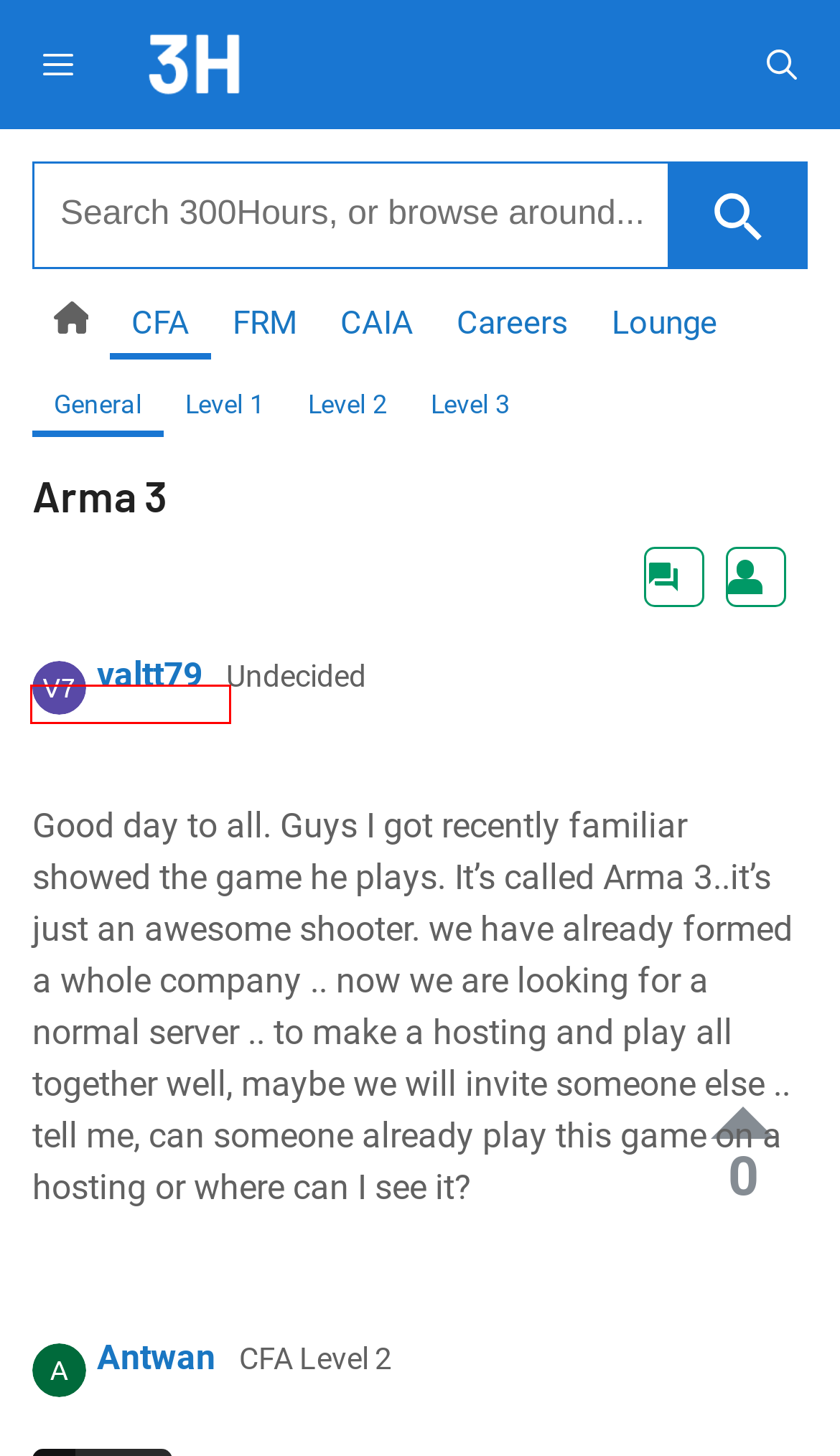Consider the screenshot of a webpage with a red bounding box and select the webpage description that best describes the new page that appears after clicking the element inside the red box. Here are the candidates:
A. Subscribe For Free - 300Hours
B. Antwan – 300Hours
C. Become a Commercial Banking & Credit Analyst (CBCA)
D. 300Hours: Finance Certifications Hub For CFA, FRM & CAIA
E. Free Guides For Financial Certifications - 300Hours
F. Advertise On 300Hours - 300Hours
G. valtt79 – 300Hours
H. 300Hours Forum: Latest Discussions On CFA, FRM & CAIA

G